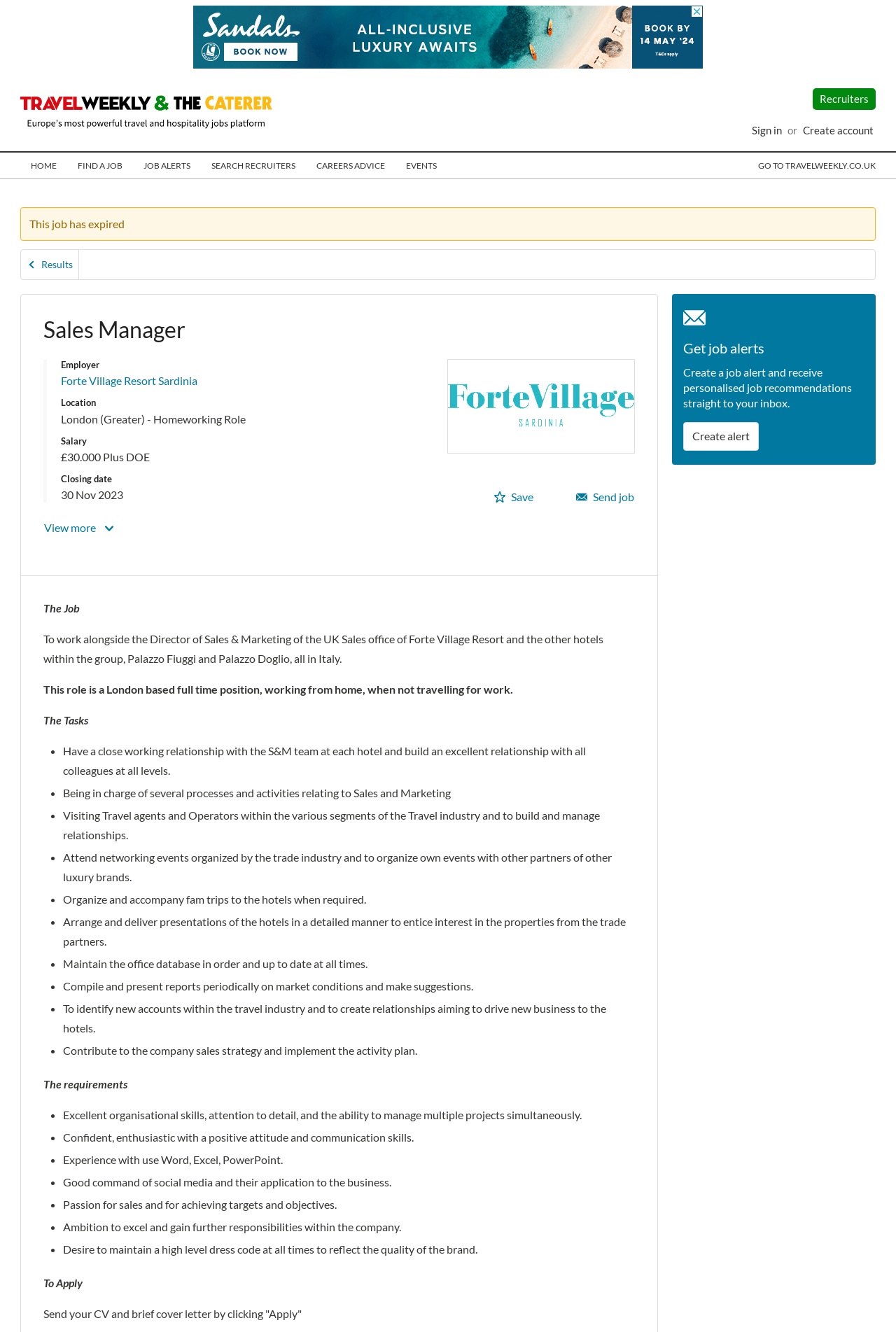Please answer the following question as detailed as possible based on the image: 
How many tasks are listed in the job description?

The tasks are listed in the static text elements with bullet points, and there are 11 tasks listed in total. These tasks include having a close working relationship with the S&M team, being in charge of several processes and activities, visiting travel agents and operators, and more.